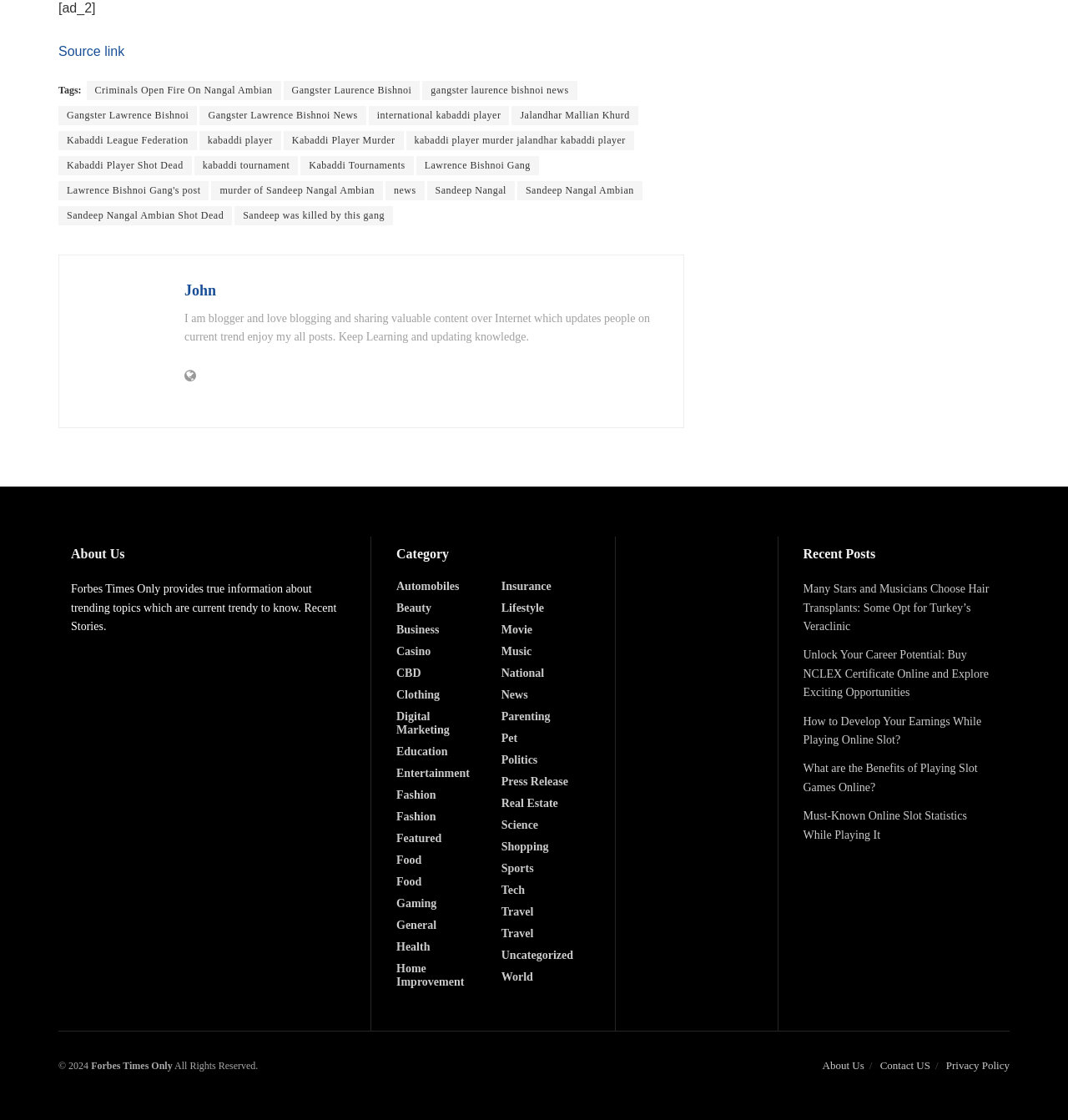Based on the image, please elaborate on the answer to the following question:
What is the name of the blogger?

The answer can be found in the heading element with the text 'John' and the bounding box coordinates [0.173, 0.25, 0.624, 0.269]. This element is a heading and contains the name of the blogger.